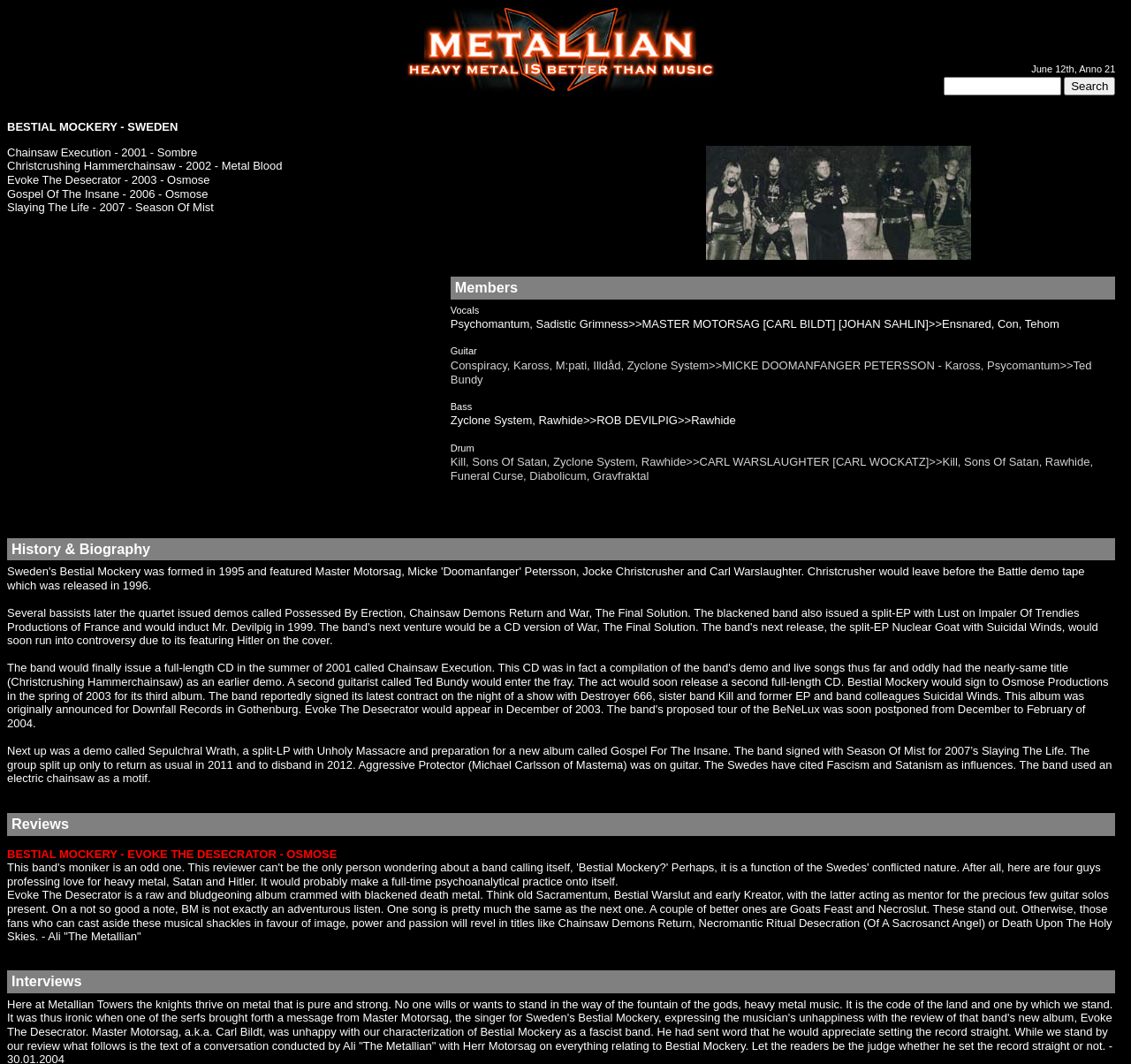Given the element description "parent_node: Search for: value="Search"", identify the bounding box of the corresponding UI element.

[0.941, 0.072, 0.986, 0.089]